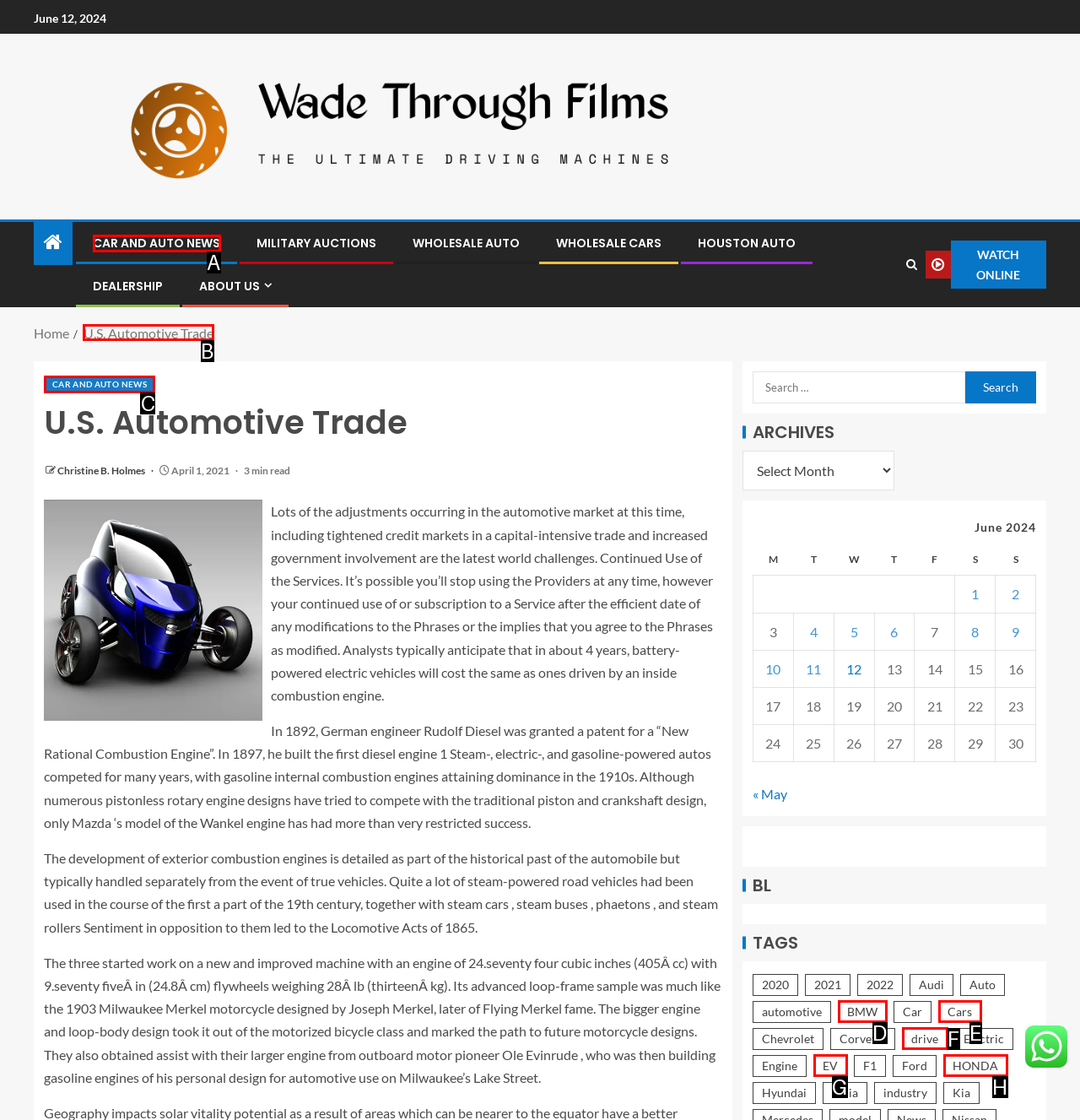Which lettered option should be clicked to perform the following task: Go to the 'U.S. Automotive Trade' page
Respond with the letter of the appropriate option.

B